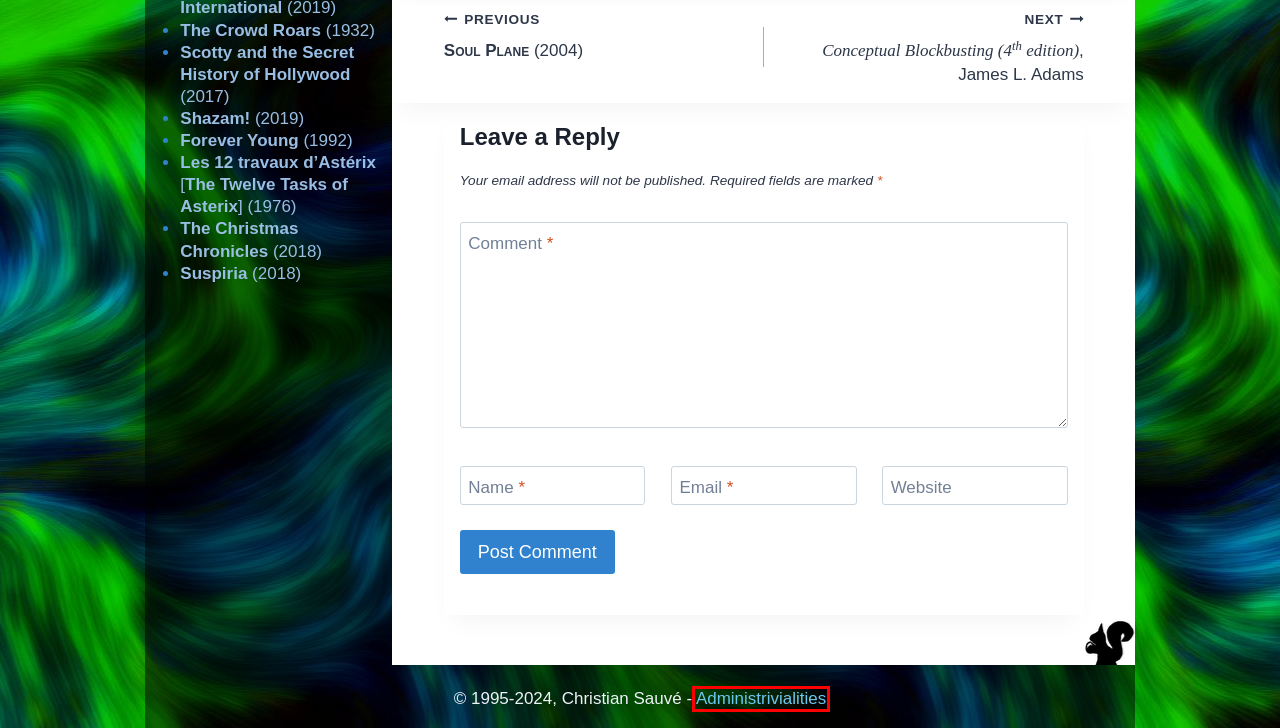Given a webpage screenshot with a UI element marked by a red bounding box, choose the description that best corresponds to the new webpage that will appear after clicking the element. The candidates are:
A. The Christmas Chronicles (2018) – Christian Sauvé
B. Suspiria (2018) – Christian Sauvé
C. Shazam! (2019) – Christian Sauvé
D. Les 12 travaux d’Astérix [The Twelve Tasks of Asterix] (1976) – Christian Sauvé
E. Forever Young (1992) – Christian Sauvé
F. Conceptual Blockbusting (4th edition), James L. Adams – Christian Sauvé
G. Administrivialities – Christian Sauvé
H. Soul Plane (2004) – Christian Sauvé

G